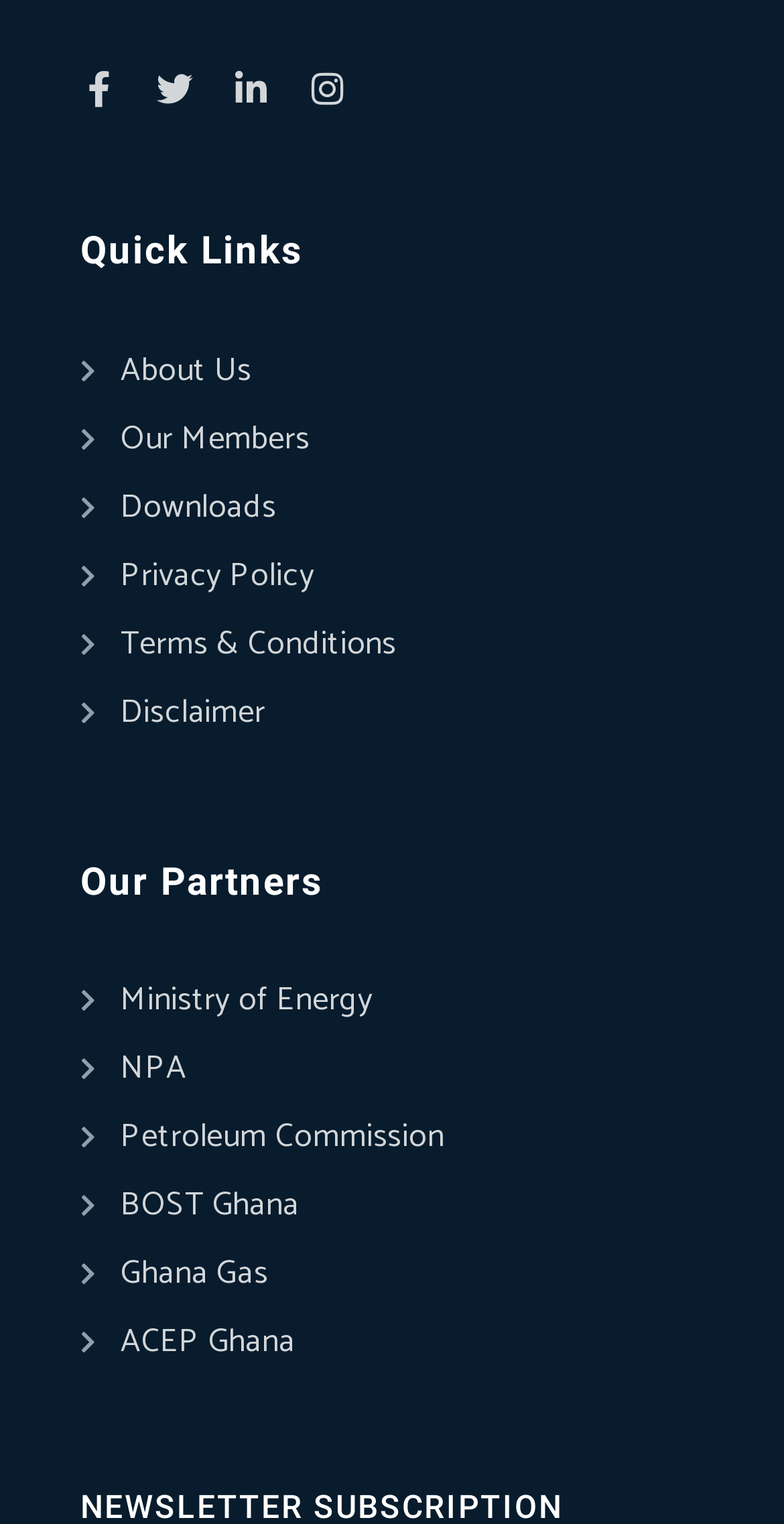Based on the image, give a detailed response to the question: What is the last quick link?

I looked at the list of quick links and found that the last one is 'Disclaimer', which is located at the bottom of the quick links section.